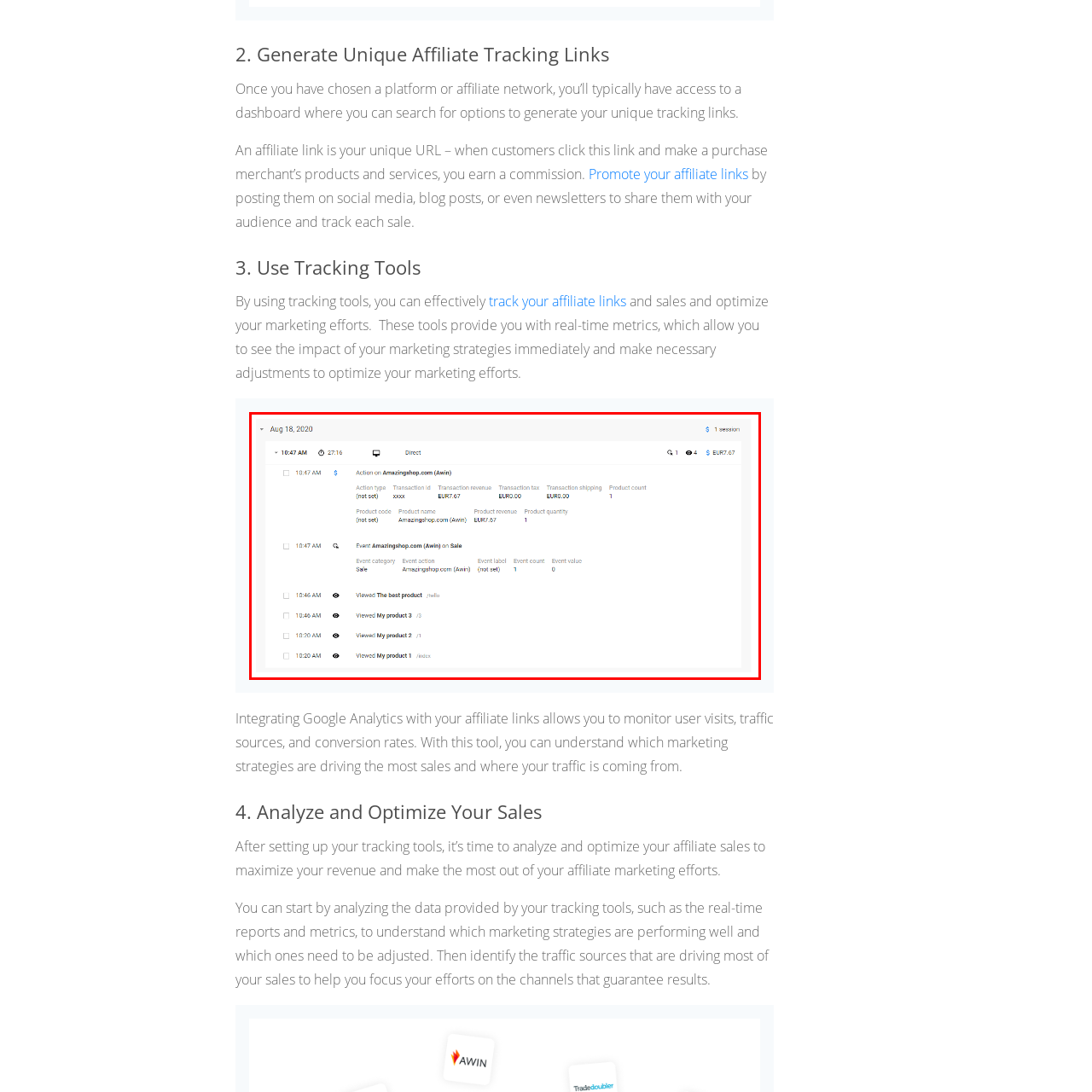Detail the scene within the red-bordered box in the image, including all relevant features and actions.

The image displays a report from Google Analytics, showcasing various user interactions and transactions for the website AmazingShop.com on August 18, 2020. At the top, the timestamp indicates an action recorded at 10:47 AM, related to a transaction with a revenue of €7.67. The report details specific event actions, including a sale event and interactions with products on the site, such as "Viewed My product 1," "Viewed My product 2," and "Viewed the best product." The overview also includes categories for event actions, product codes, and a breakdown of relevant metrics such as transaction tax and shipping fees, reflecting the effectiveness of affiliate marketing strategies. This visual aids in understanding user behavior, confirming the value of integrating tracking tools for optimizing affiliate marketing efforts.